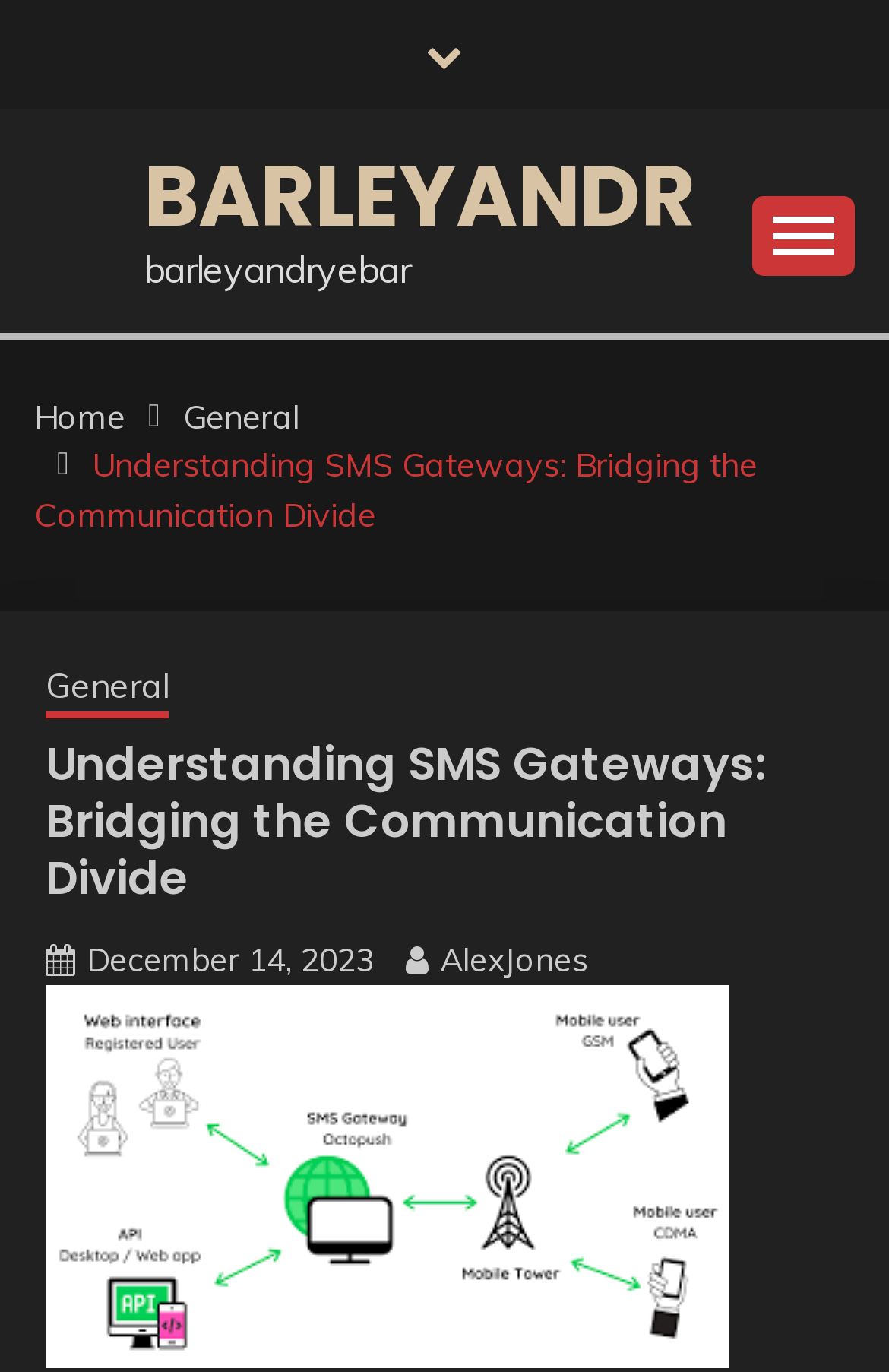Pinpoint the bounding box coordinates of the clickable element to carry out the following instruction: "click the Home link."

[0.038, 0.289, 0.141, 0.319]